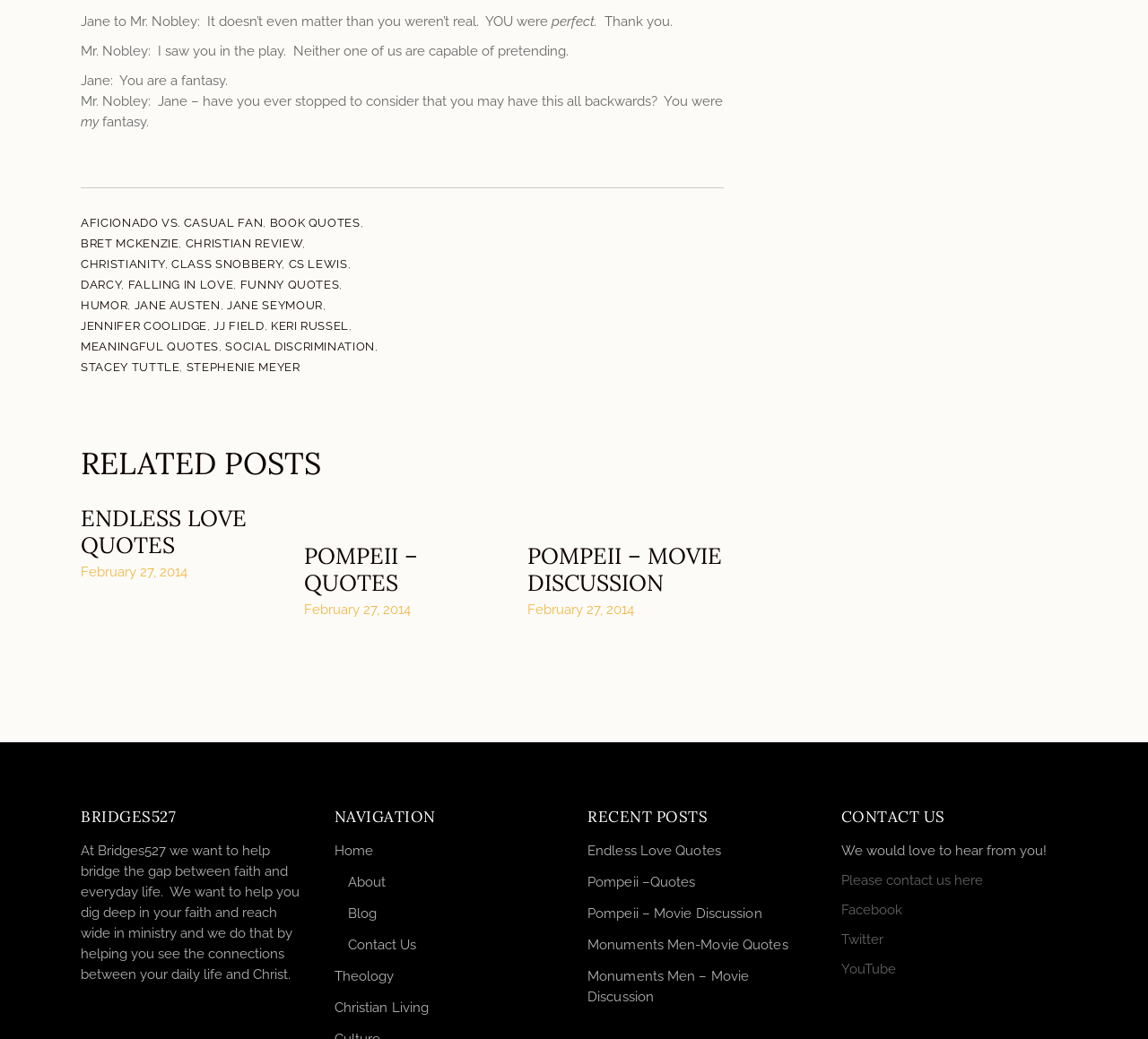What is the topic of the 'ENDLESS LOVE QUOTES' post?
Please answer the question with a single word or phrase, referencing the image.

Endless Love Quotes